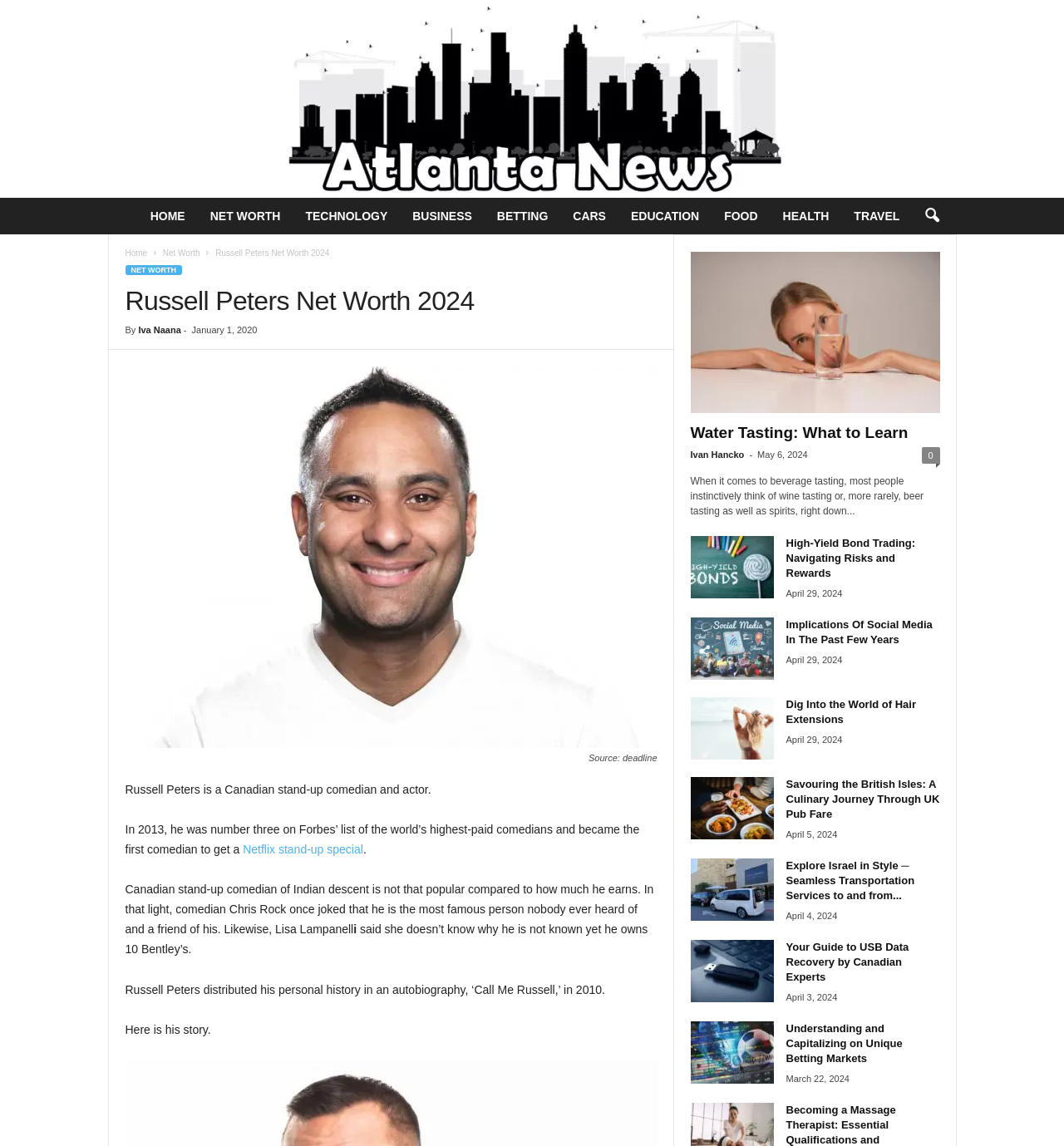Identify the coordinates of the bounding box for the element that must be clicked to accomplish the instruction: "Visit the 'Atlanta Celebrity News' website".

[0.0, 0.0, 1.0, 0.173]